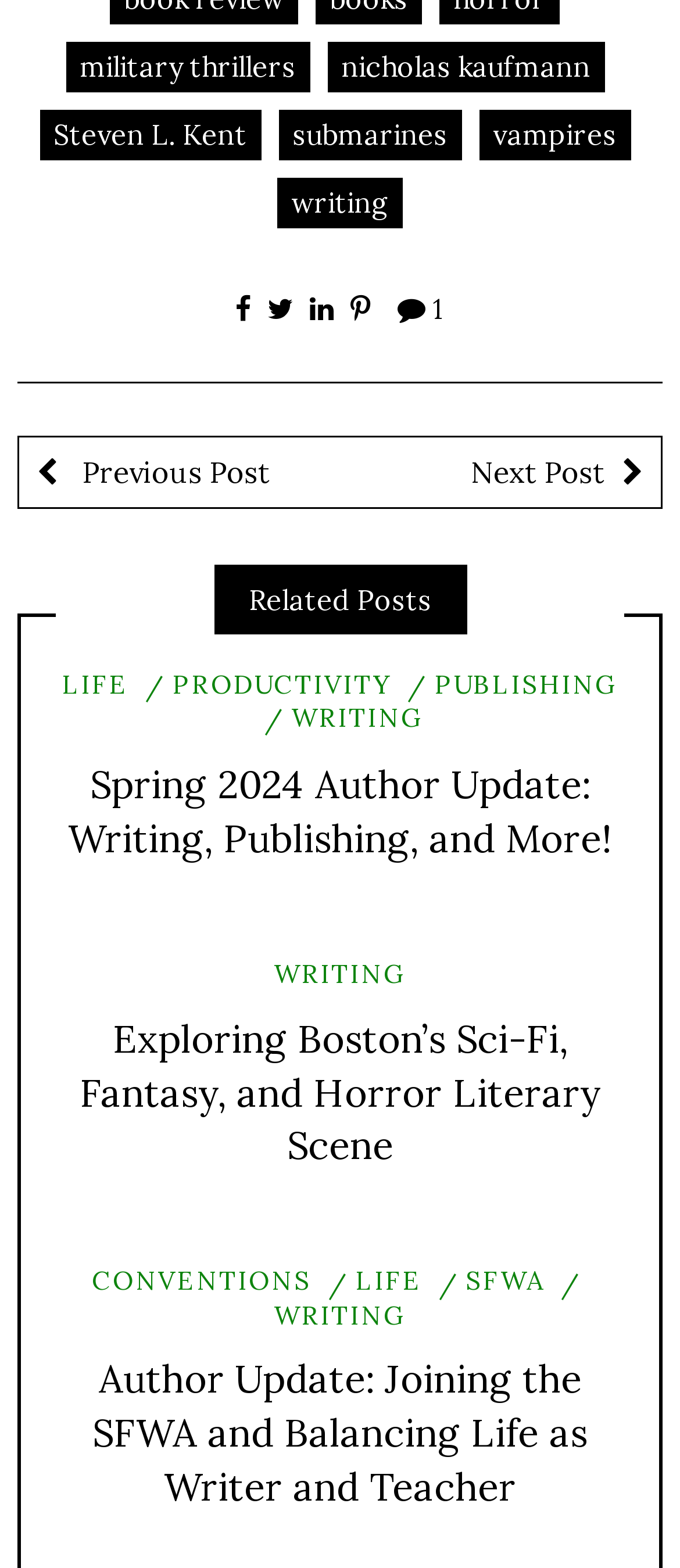Please answer the following question using a single word or phrase: 
What is the topic of the article 'Exploring Boston’s Sci-Fi, Fantasy, and Horror Literary Scene'?

Literary scene